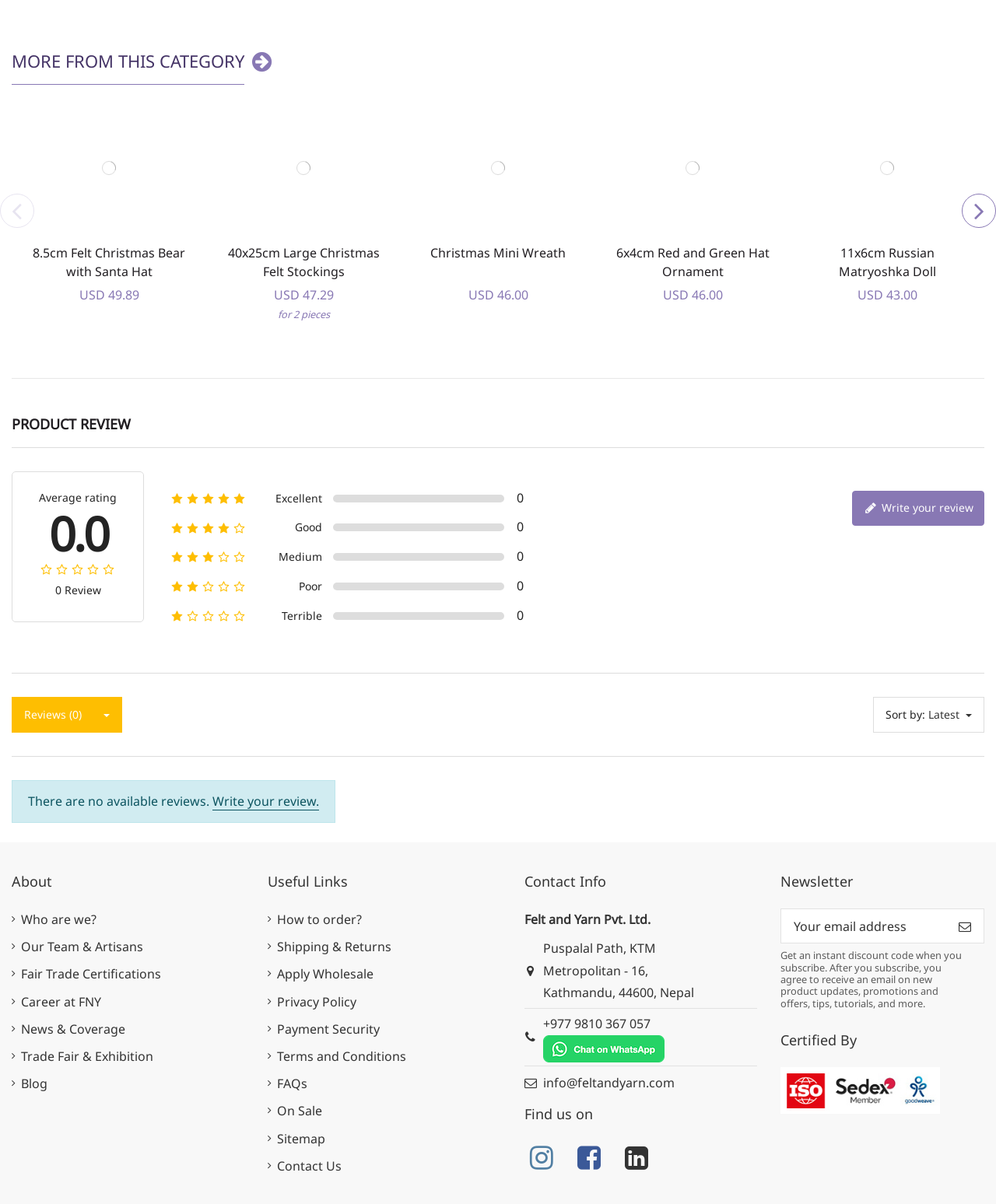What is the price of the 11x6cm Russian Matryoshka Doll?
Give a detailed response to the question by analyzing the screenshot.

I found the price of the 11x6cm Russian Matryoshka Doll by looking at the price link next to the product image, which says 'Price' and has a static text of 'USD 43.00'.